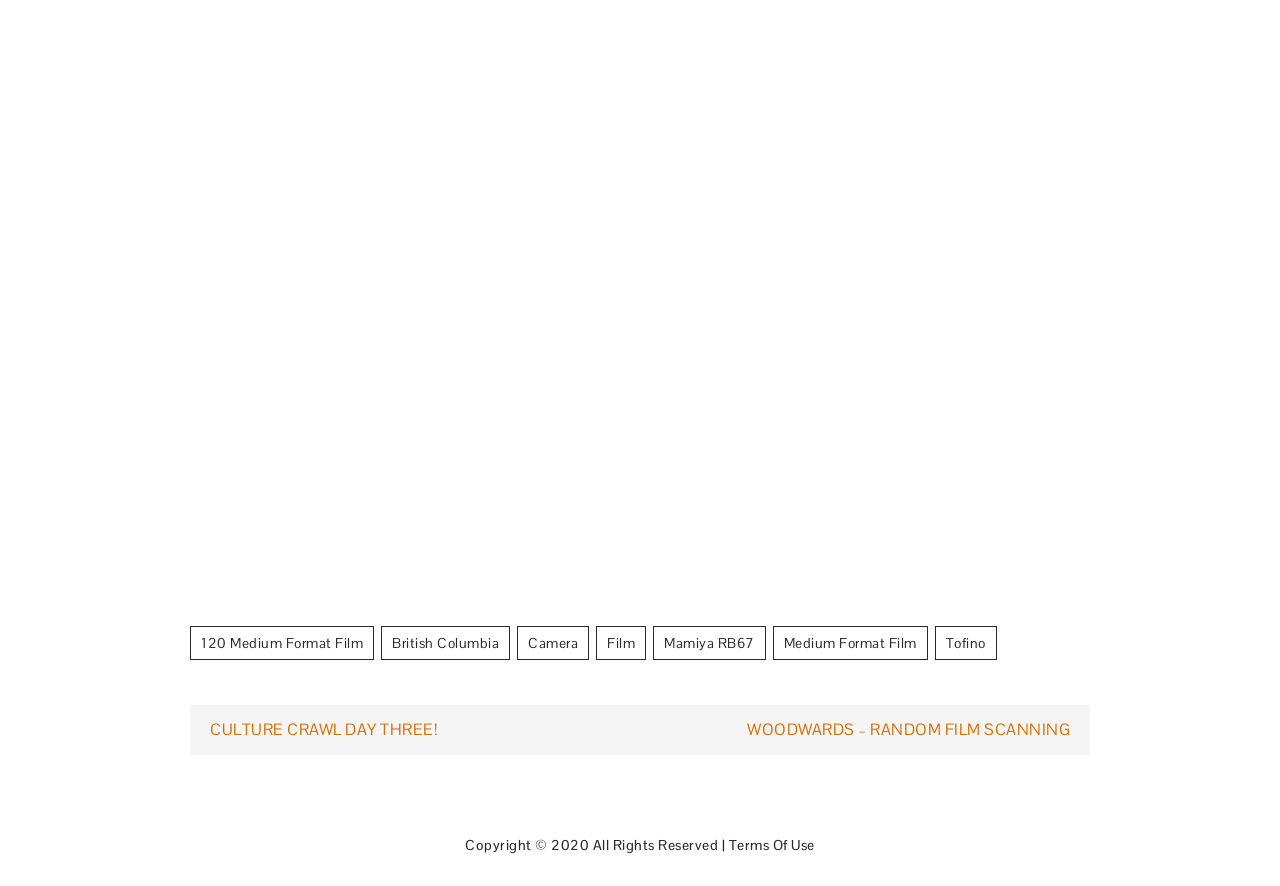Where is the camera mentioned?
Based on the image, answer the question with as much detail as possible.

The link 'British Columbia' is located near the link 'Camera', suggesting that the camera is related to a location in British Columbia, possibly where the camera was used or where the photographer is from.